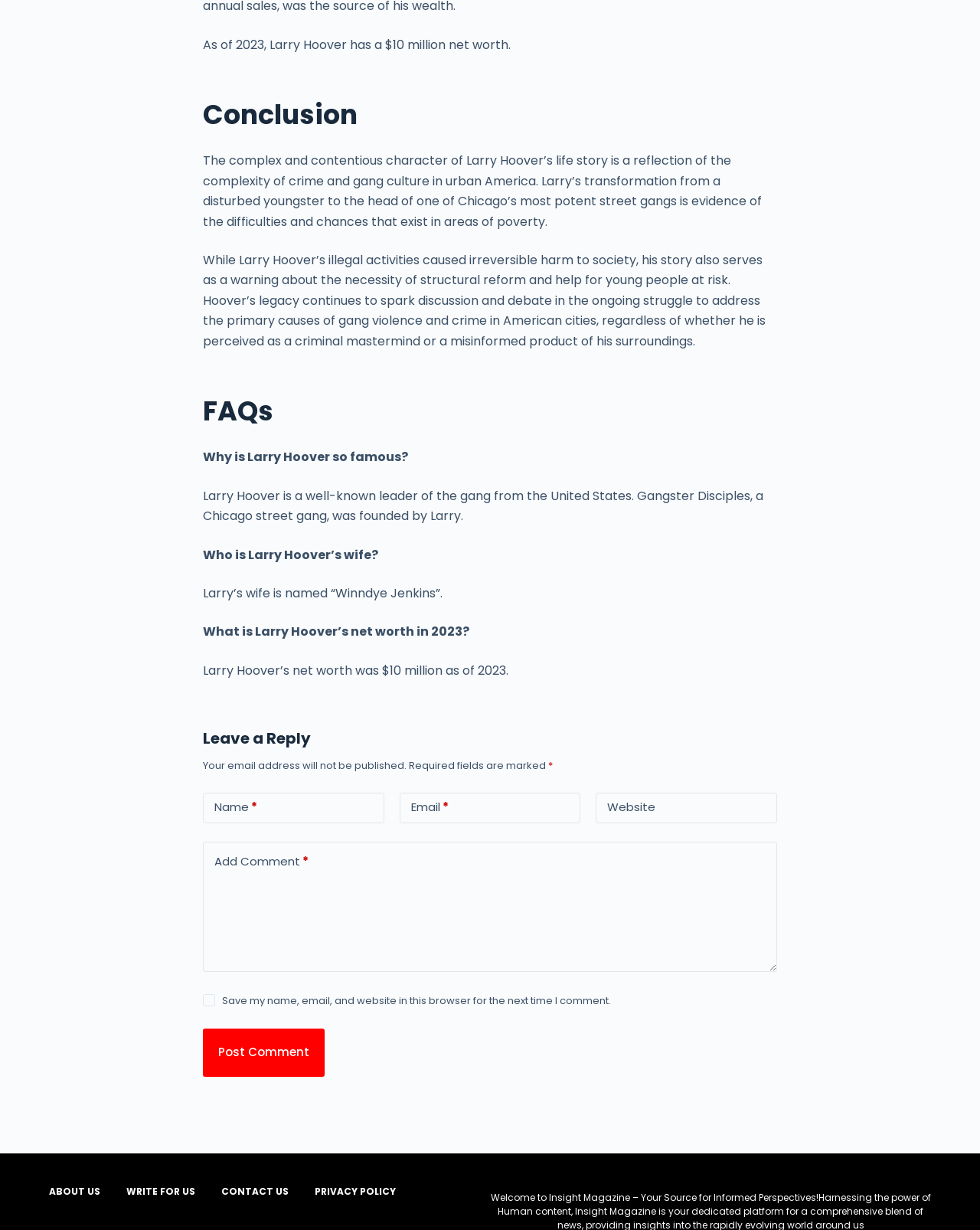Using the format (top-left x, top-left y, bottom-right x, bottom-right y), and given the element description, identify the bounding box coordinates within the screenshot: parent_node: Website name="url"

[0.608, 0.644, 0.793, 0.669]